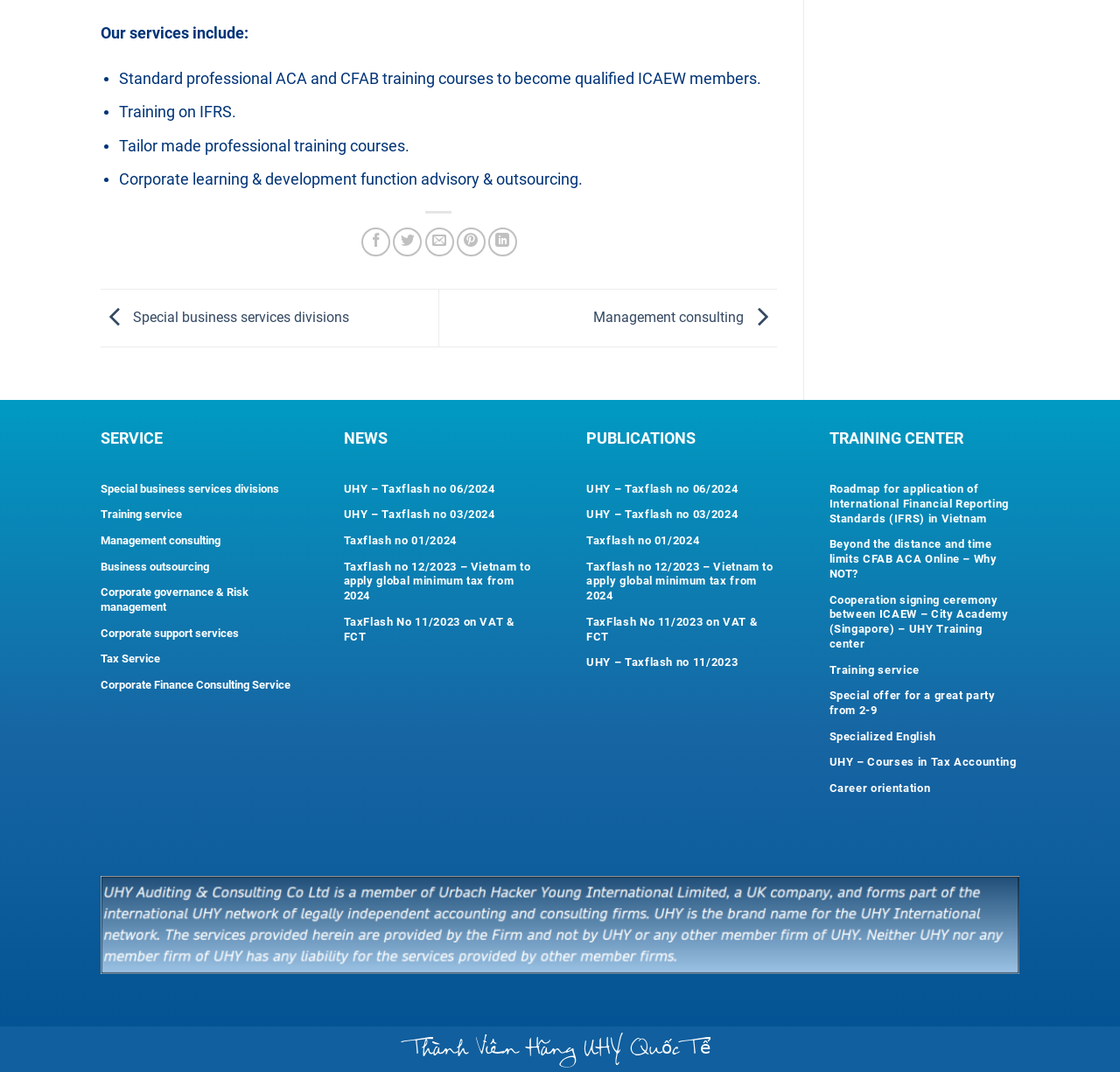Using the webpage screenshot and the element description Corporate Finance Consulting Service, determine the bounding box coordinates. Specify the coordinates in the format (top-left x, top-left y, bottom-right x, bottom-right y) with values ranging from 0 to 1.

[0.09, 0.623, 0.26, 0.646]